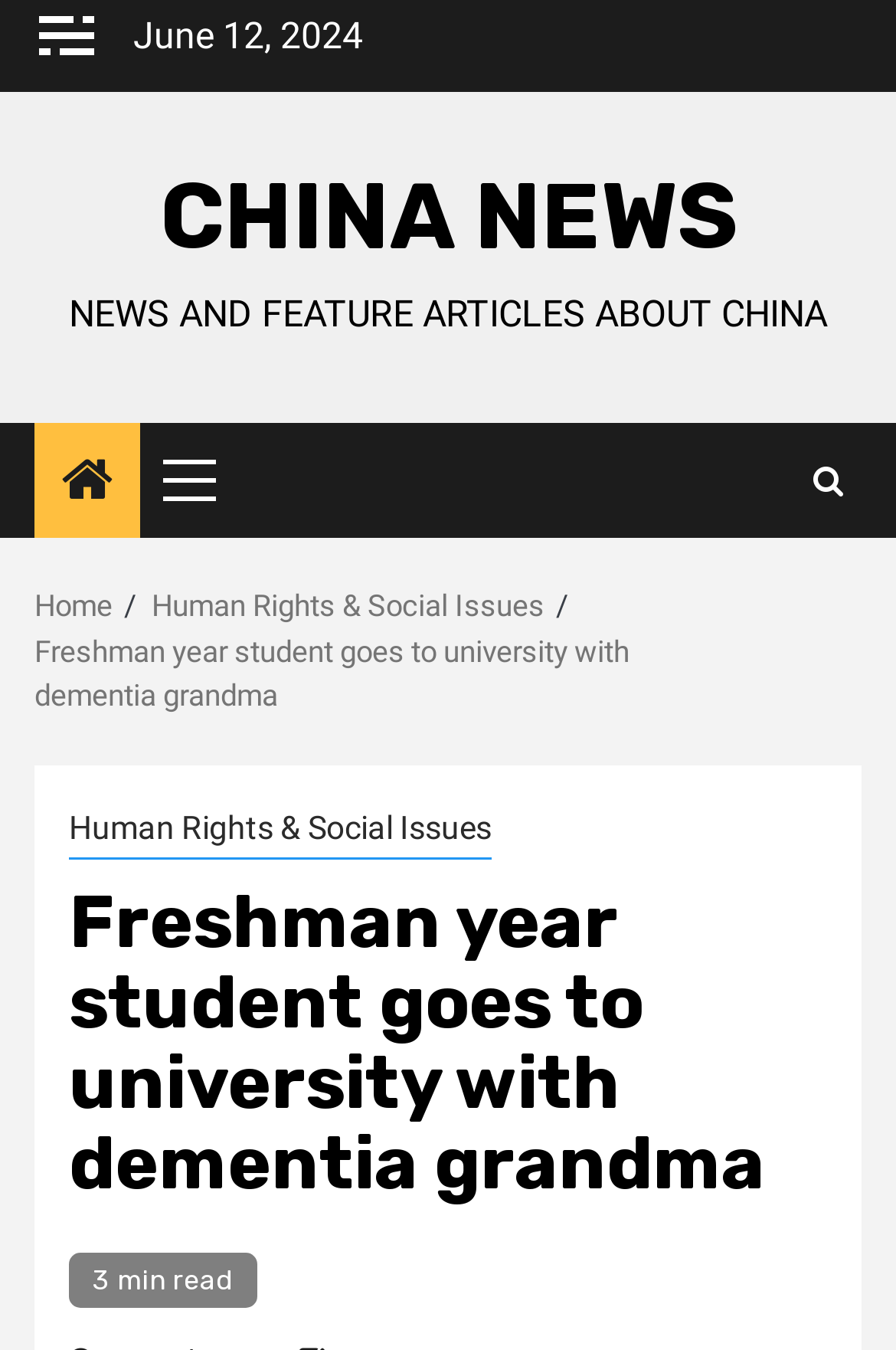Find the bounding box coordinates of the UI element according to this description: "Home".

[0.038, 0.436, 0.126, 0.461]